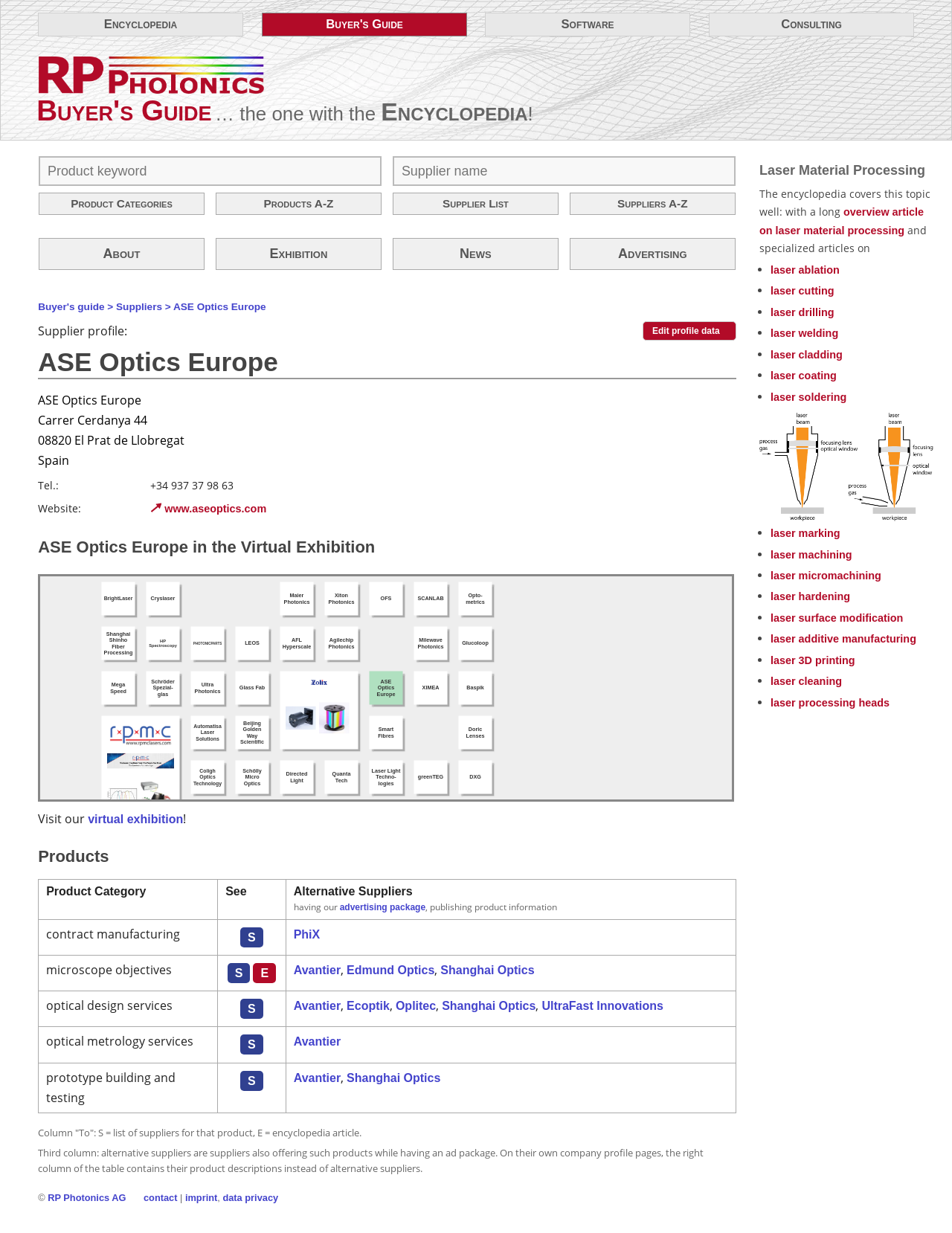Please identify the bounding box coordinates of the area I need to click to accomplish the following instruction: "Visit ASE Optics Europe website".

[0.173, 0.408, 0.28, 0.417]